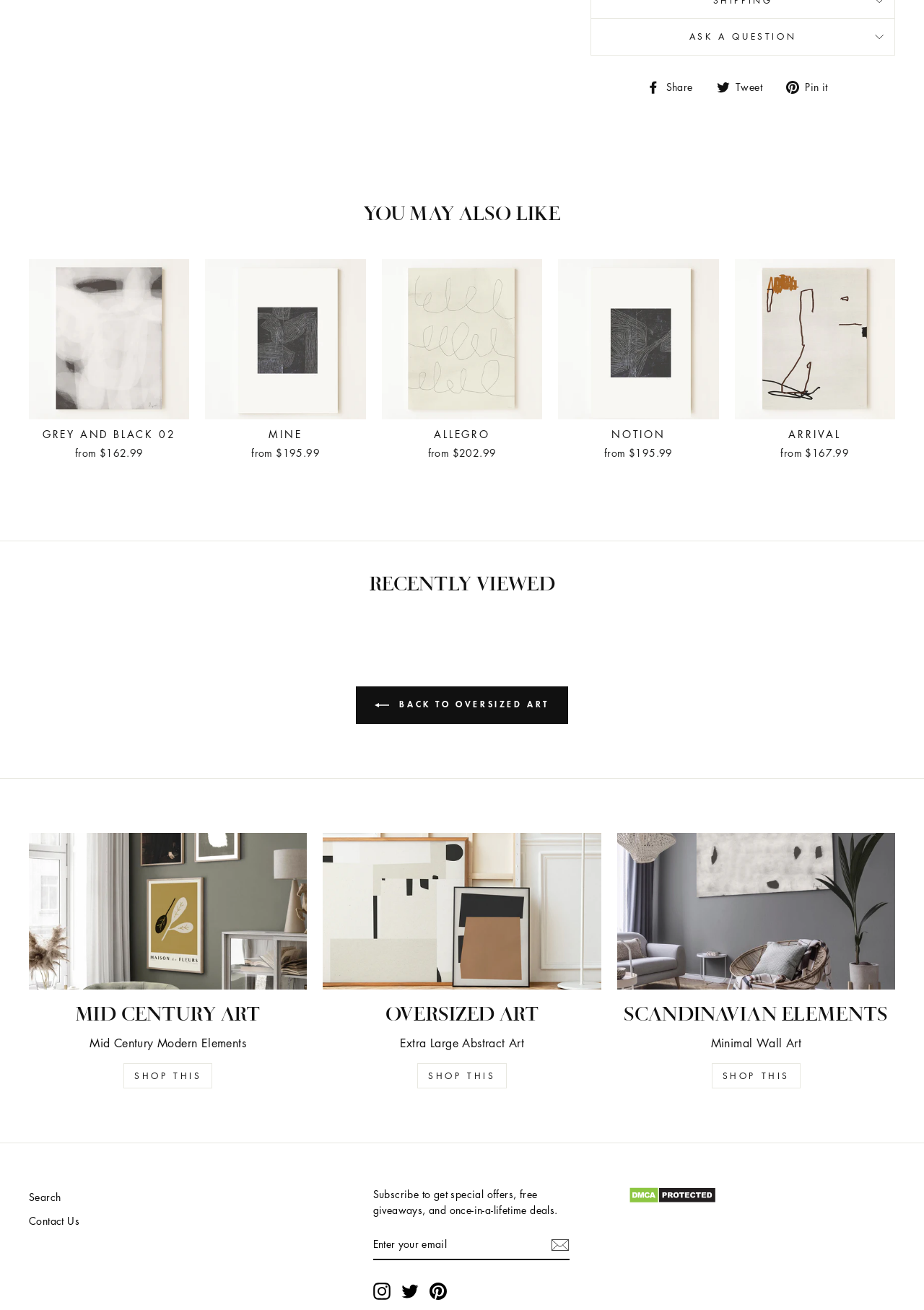Please identify the bounding box coordinates of the clickable element to fulfill the following instruction: "View product details of GREY AND BLACK 02". The coordinates should be four float numbers between 0 and 1, i.e., [left, top, right, bottom].

[0.031, 0.198, 0.205, 0.354]